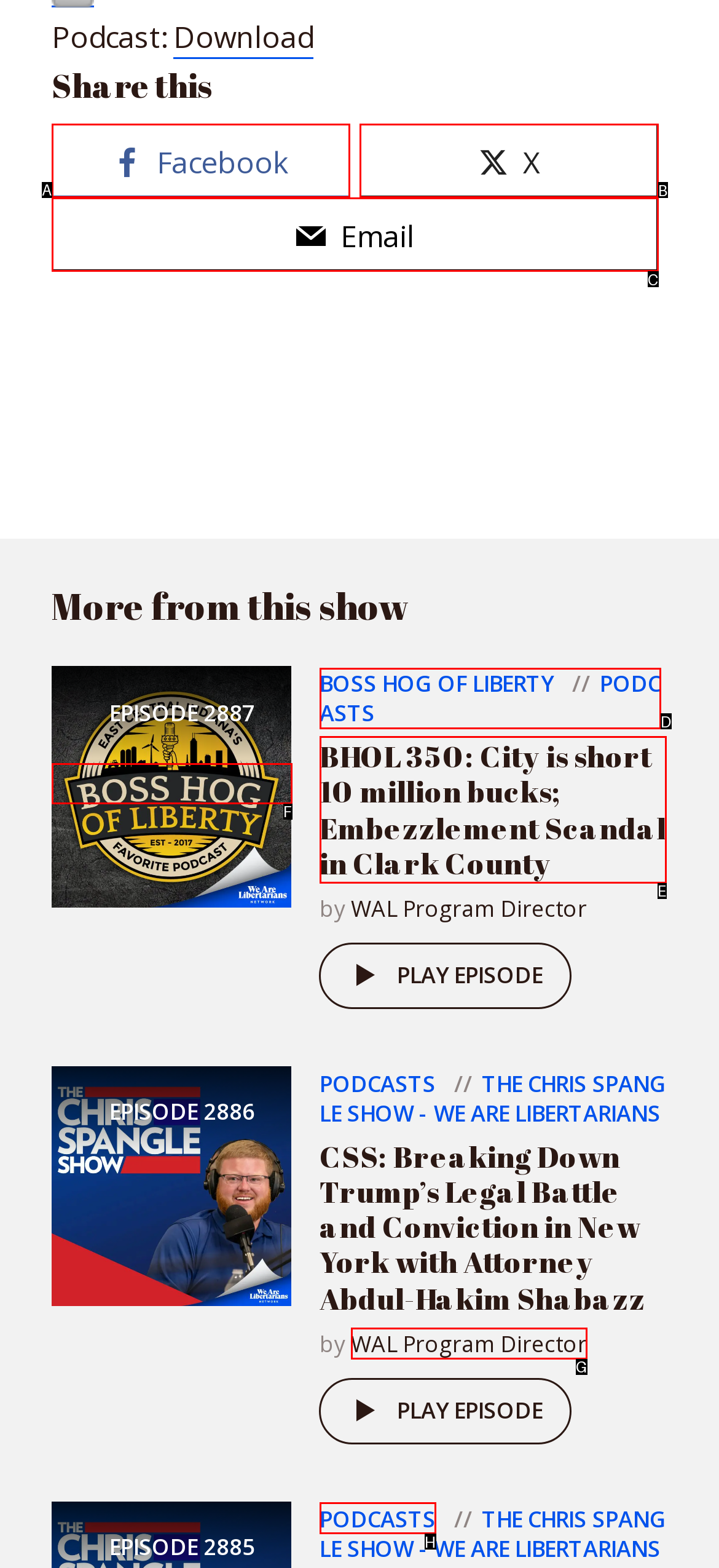Identify the appropriate lettered option to execute the following task: Share this on Facebook
Respond with the letter of the selected choice.

A